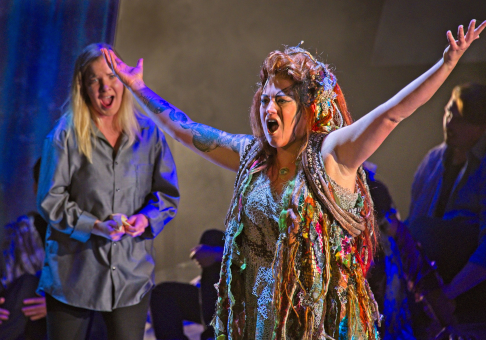What is Brittomara's character type?
Use the image to give a comprehensive and detailed response to the question.

The caption describes Brittomara's character as a nefarious and shape-shifting temptress, which implies that her character has a dark or evil nature and can change her form or appearance.